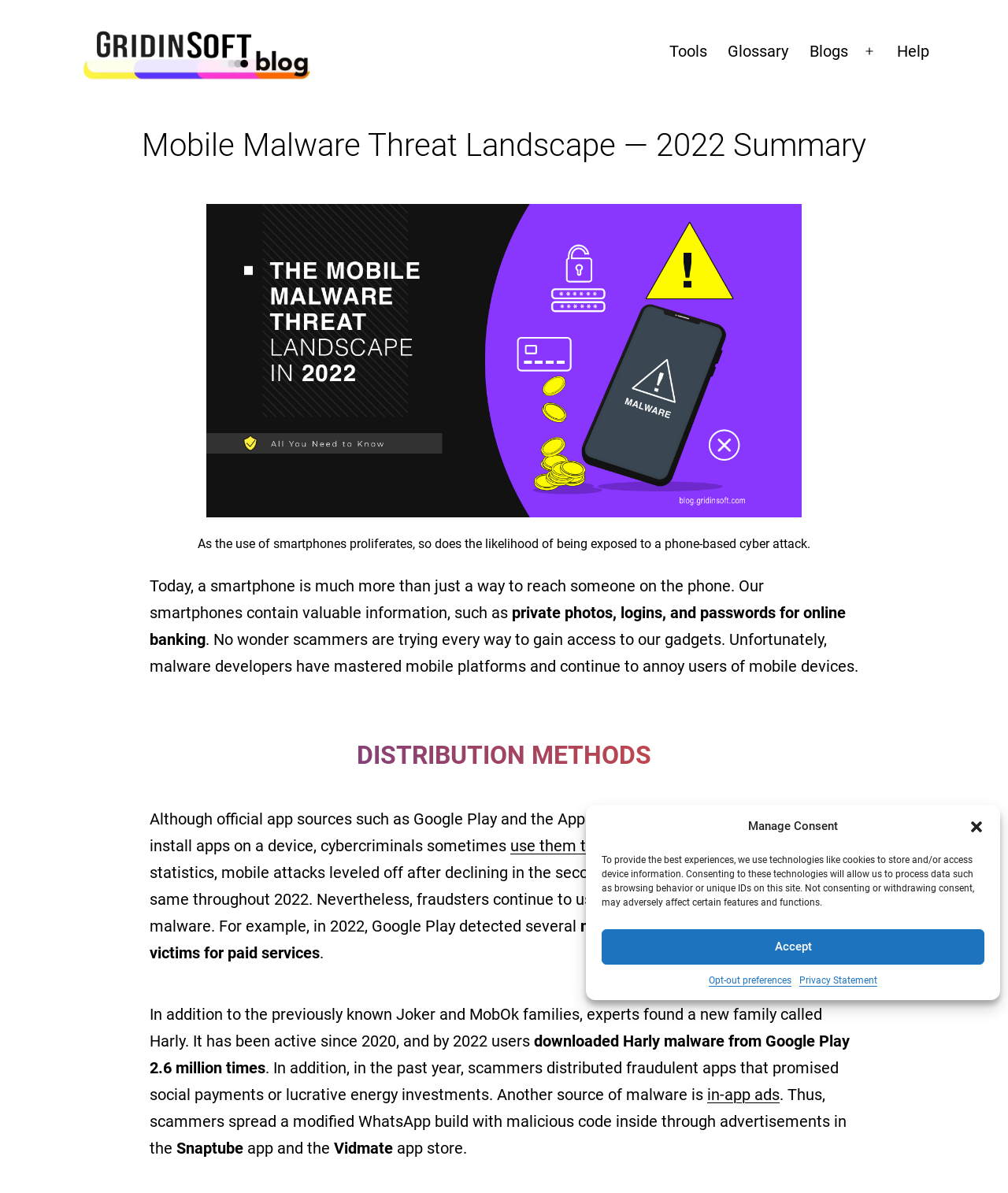Given the element description: "Blogs", predict the bounding box coordinates of the UI element it refers to, using four float numbers between 0 and 1, i.e., [left, top, right, bottom].

[0.793, 0.027, 0.852, 0.06]